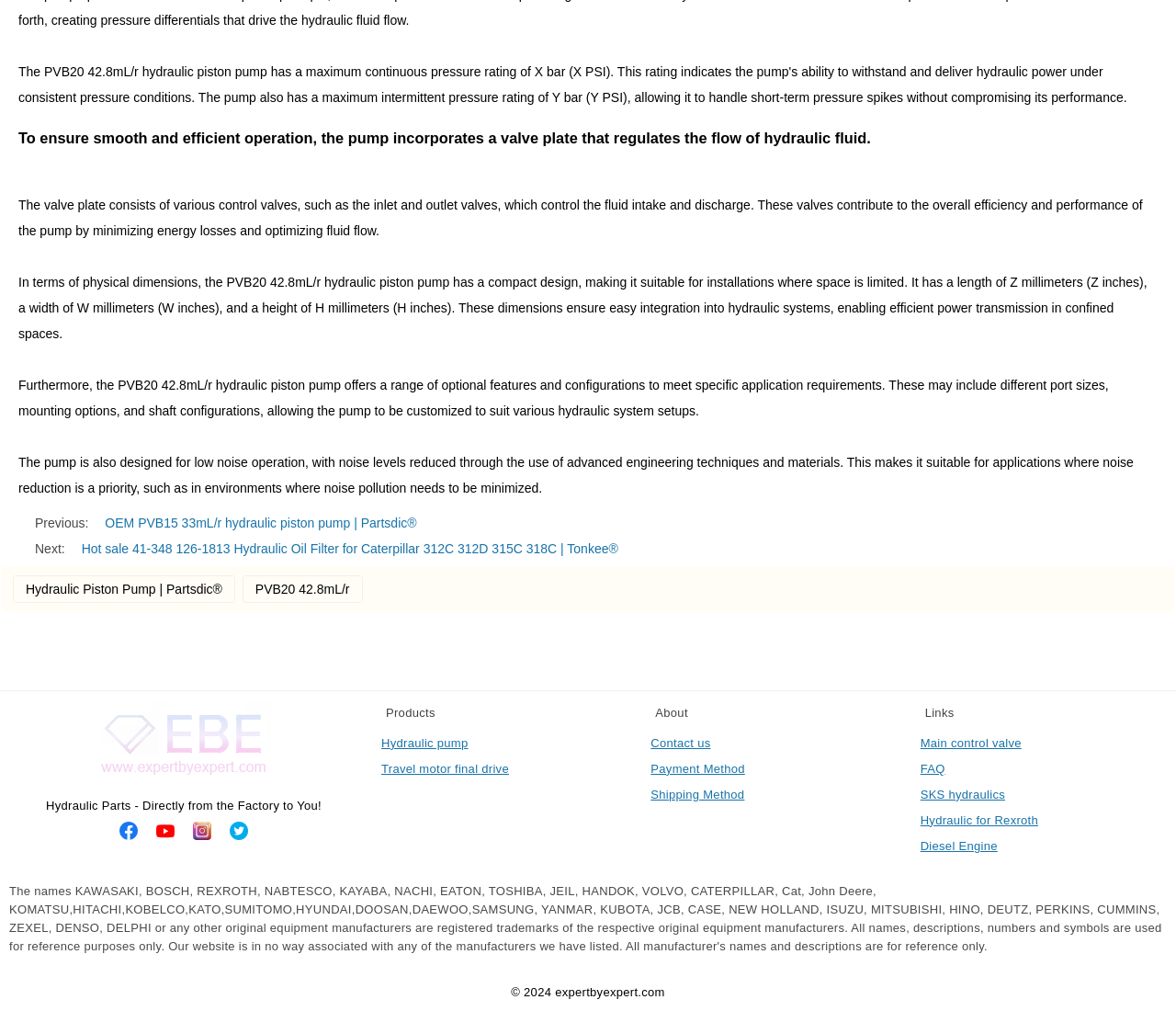Identify the bounding box coordinates of the element to click to follow this instruction: 'Click on the 'Products' link'. Ensure the coordinates are four float values between 0 and 1, provided as [left, top, right, bottom].

[0.32, 0.693, 0.534, 0.718]